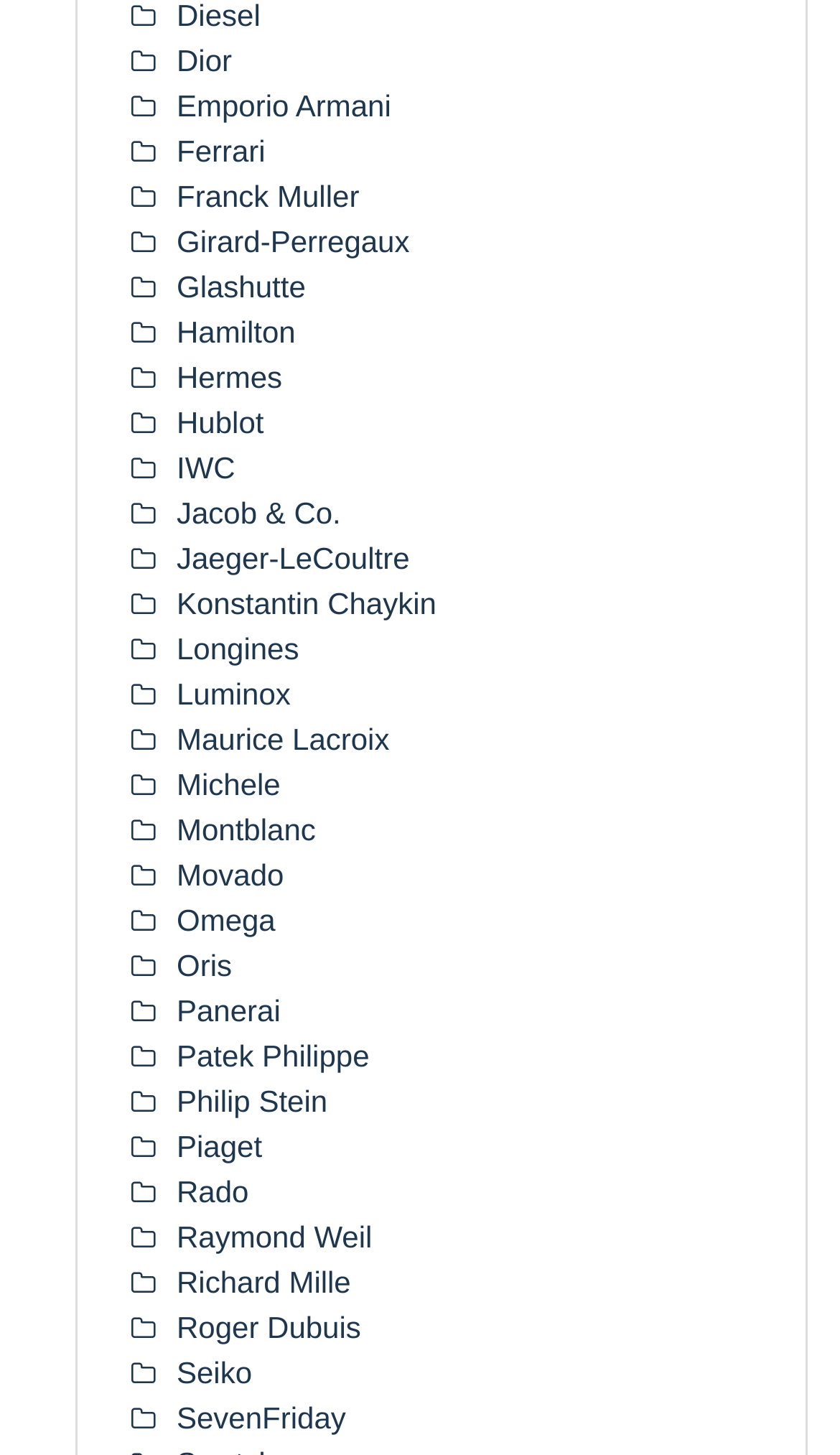Determine the bounding box coordinates of the element's region needed to click to follow the instruction: "Explore Girard-Perregaux". Provide these coordinates as four float numbers between 0 and 1, formatted as [left, top, right, bottom].

[0.21, 0.153, 0.488, 0.177]